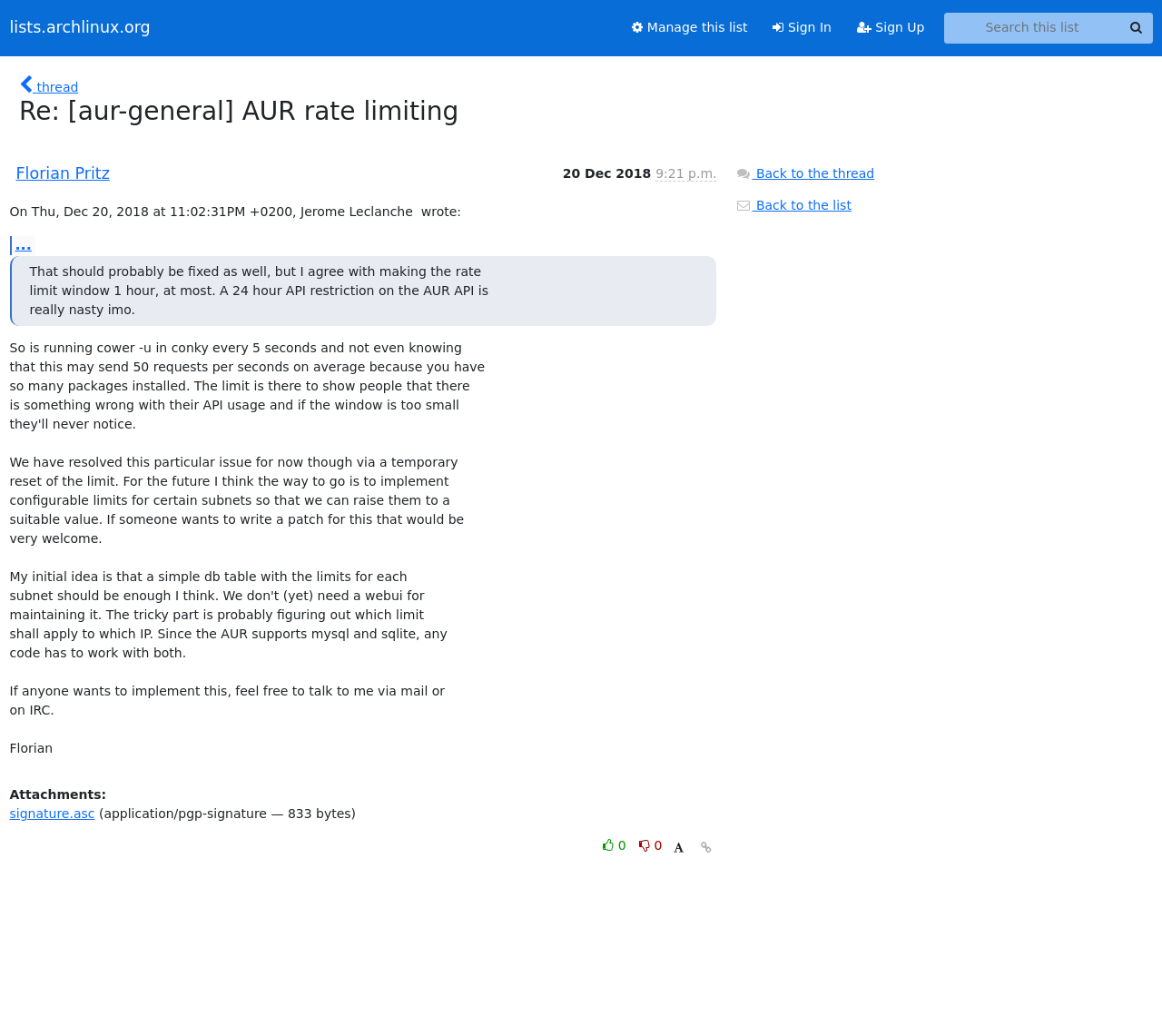Kindly determine the bounding box coordinates of the area that needs to be clicked to fulfill this instruction: "Check the breaking news".

None